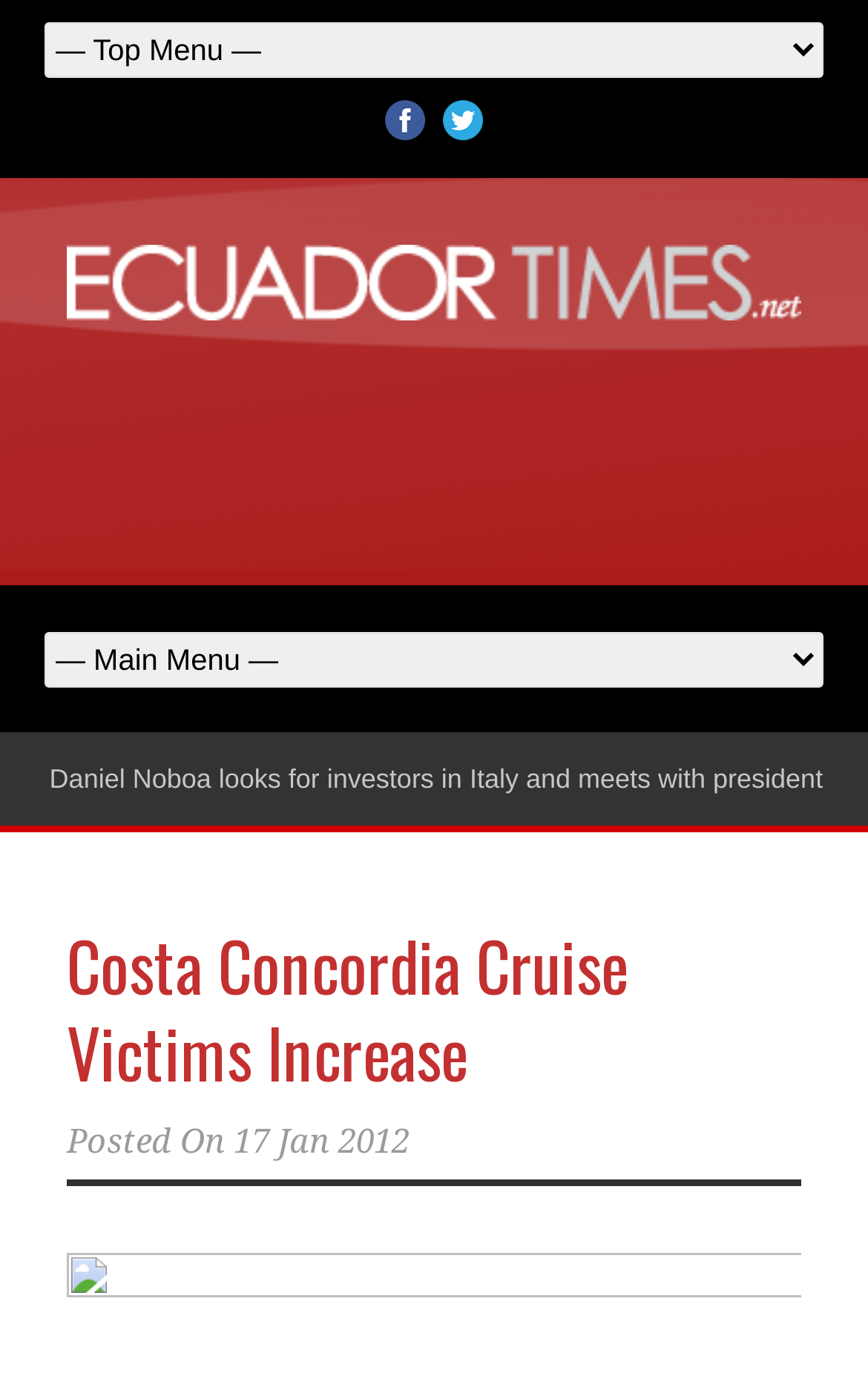Use one word or a short phrase to answer the question provided: 
What is the category of the news article?

World